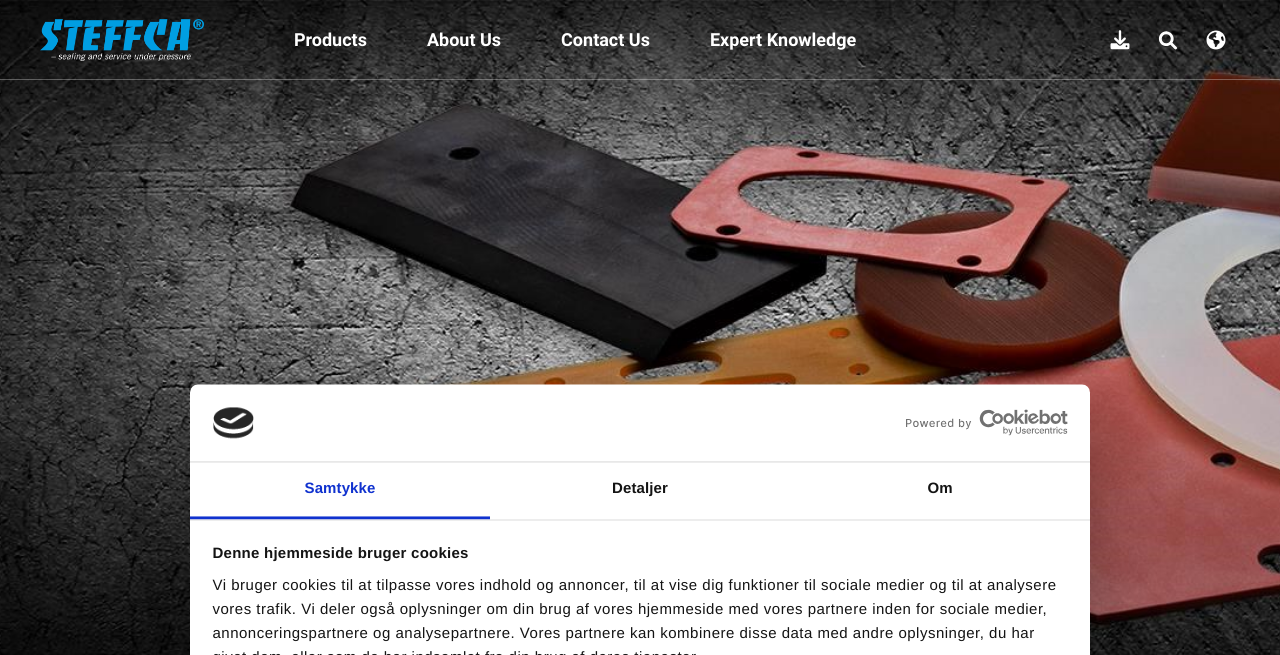Describe all significant elements and features of the webpage.

The webpage is about EPDM rubber sheets, specifically highlighting their quality and price-performance ratio. At the top left corner, there is a Steffca logo, which is also a link. Below the logo, there are four main navigation links: Products, About Us, Contact Us, and Expert Knowledge. 

On the top right corner, there is a search bar with a placeholder text "Search...". Next to the search bar, there are three small icons. 

In the middle of the page, there is a horizontal tab list with three tabs: Samtykke, Detaljer, and Om. The Samtykke tab is currently selected. Below the tab list, there is a heading that reads "Denne hjemmeside bruger cookies" (This website uses cookies).

At the top right corner, there is another logo, which is also a link, and an image with the text "Powered by Cookiebot".